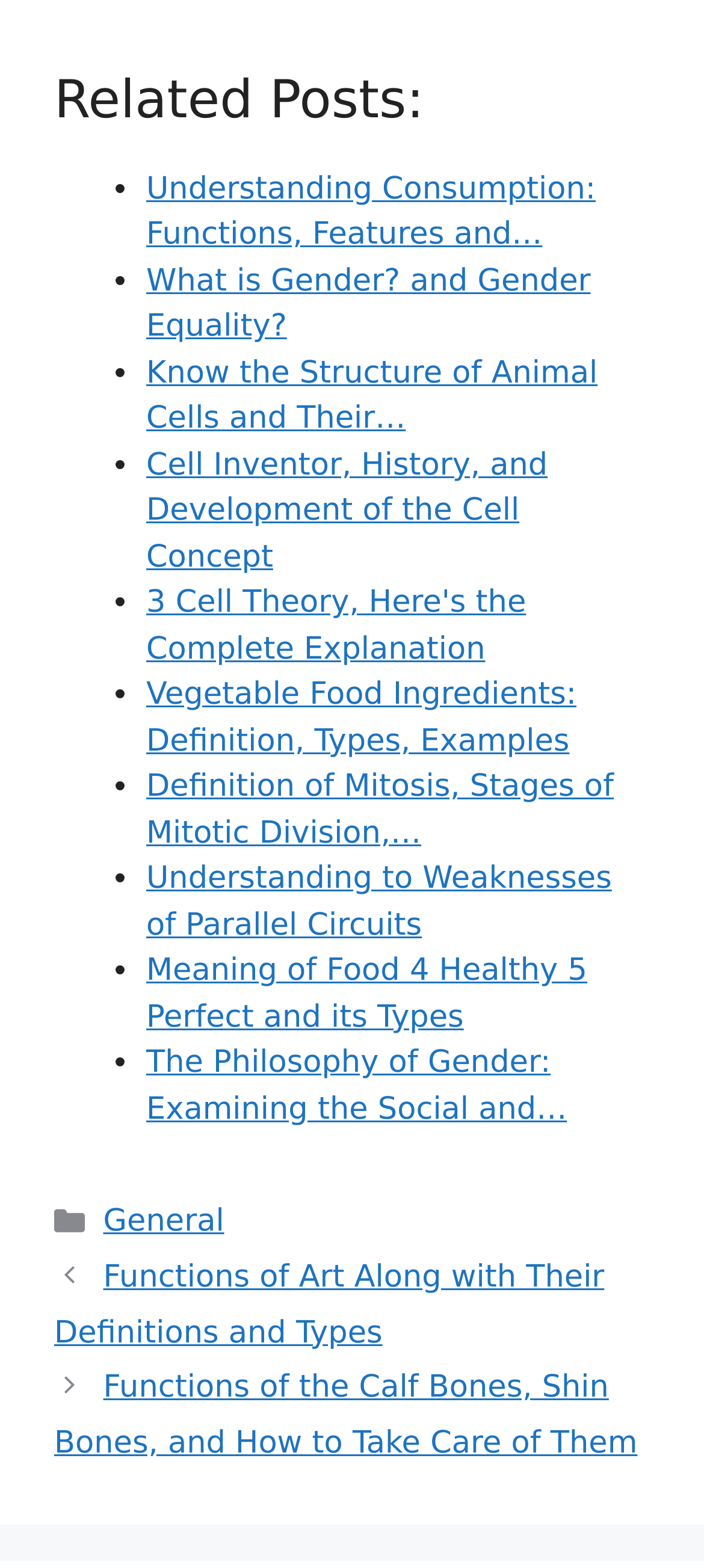Identify the bounding box coordinates for the UI element described as: "General".

[0.147, 0.768, 0.318, 0.791]